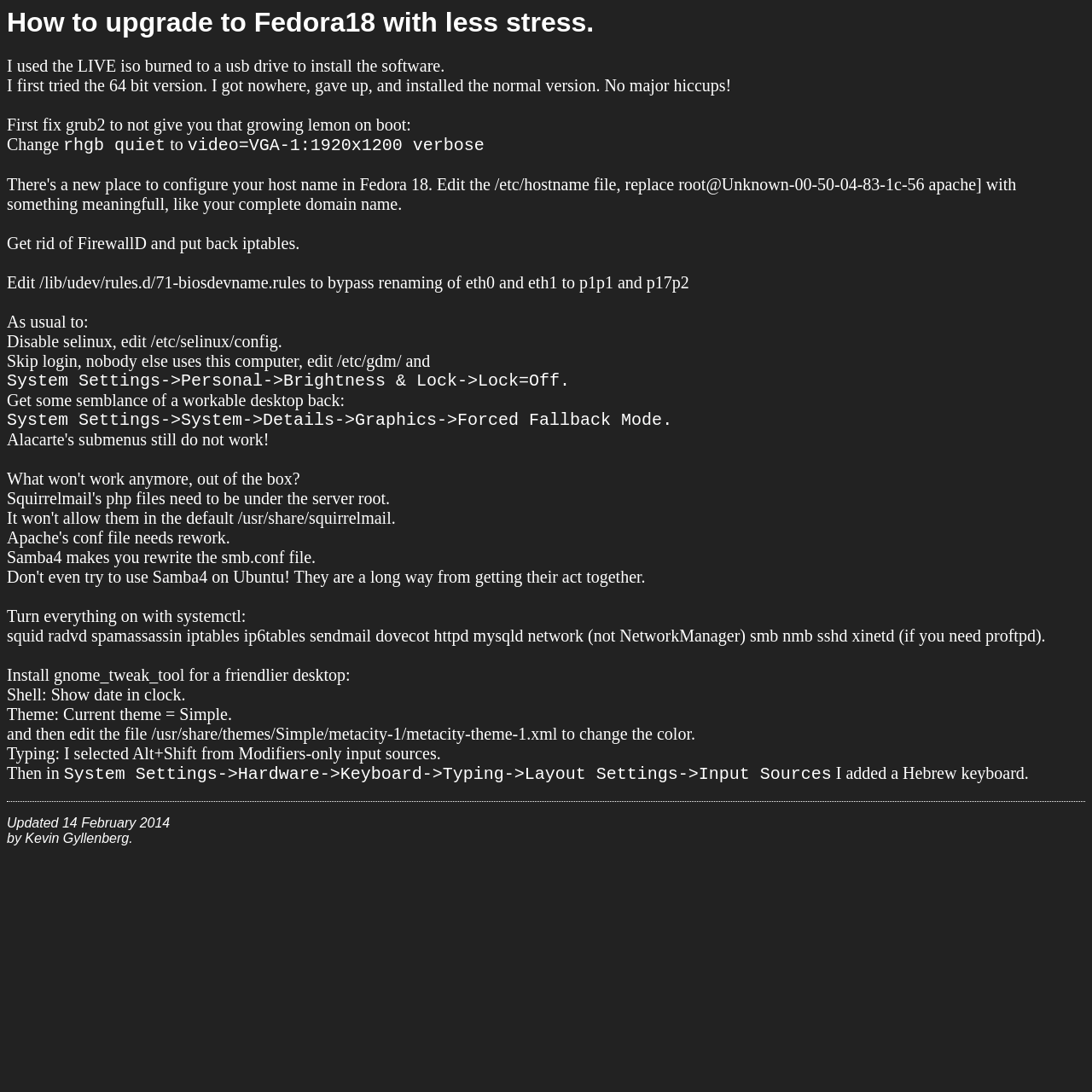What is the purpose of editing /lib/udev/rules.d/71-biosdevname.rules?
Please provide an in-depth and detailed response to the question.

The webpage instructs to edit /lib/udev/rules.d/71-biosdevname.rules to bypass renaming of eth0 and eth1 to p1p1 and p17p2, indicating that the purpose is to prevent the renaming of these network interfaces.